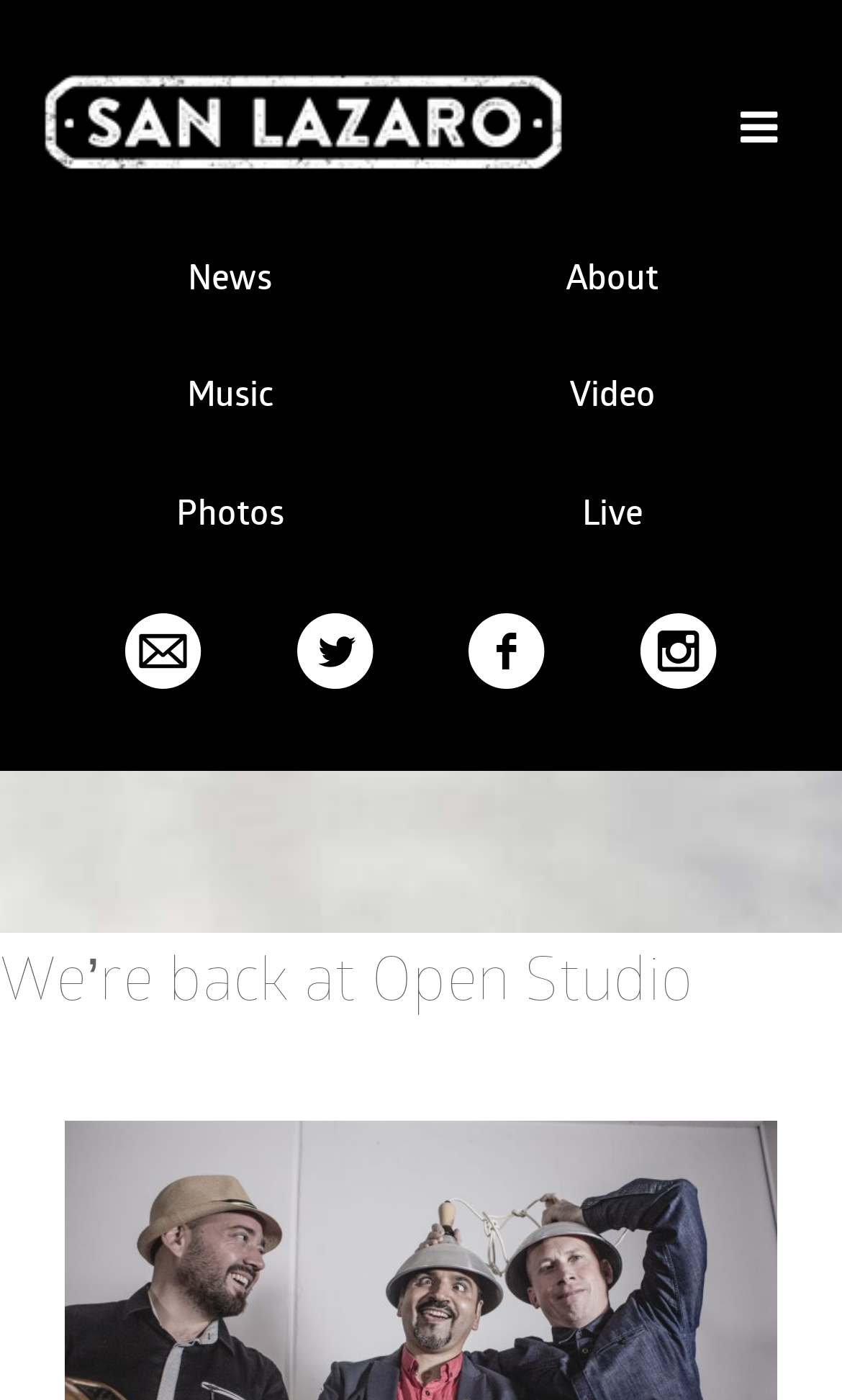Find the bounding box coordinates of the element I should click to carry out the following instruction: "read We’re back at Open Studio".

[0.0, 0.667, 1.0, 0.732]